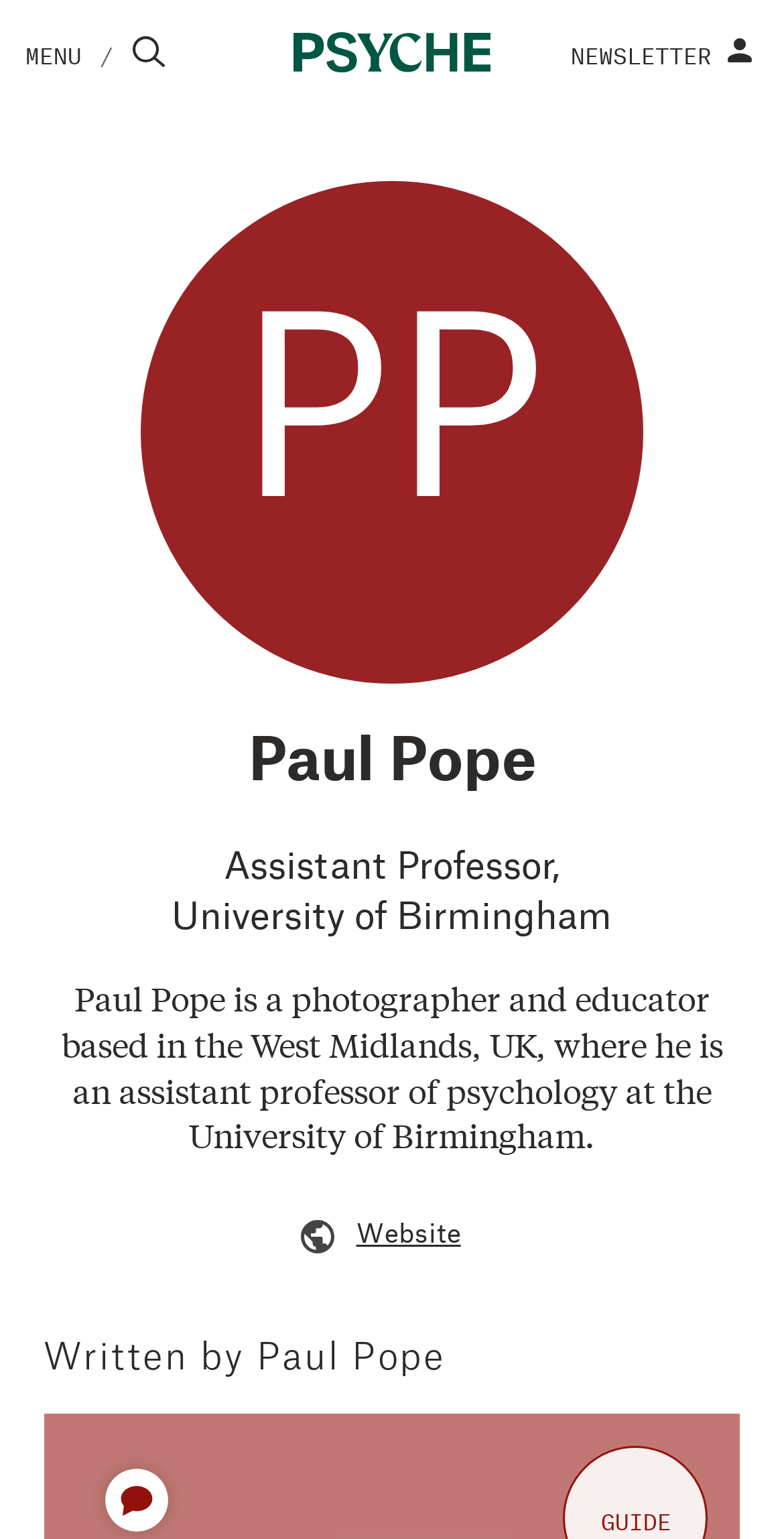Please provide the bounding box coordinates for the element that needs to be clicked to perform the following instruction: "go to about page". The coordinates should be given as four float numbers between 0 and 1, i.e., [left, top, right, bottom].

[0.288, 0.357, 0.708, 0.413]